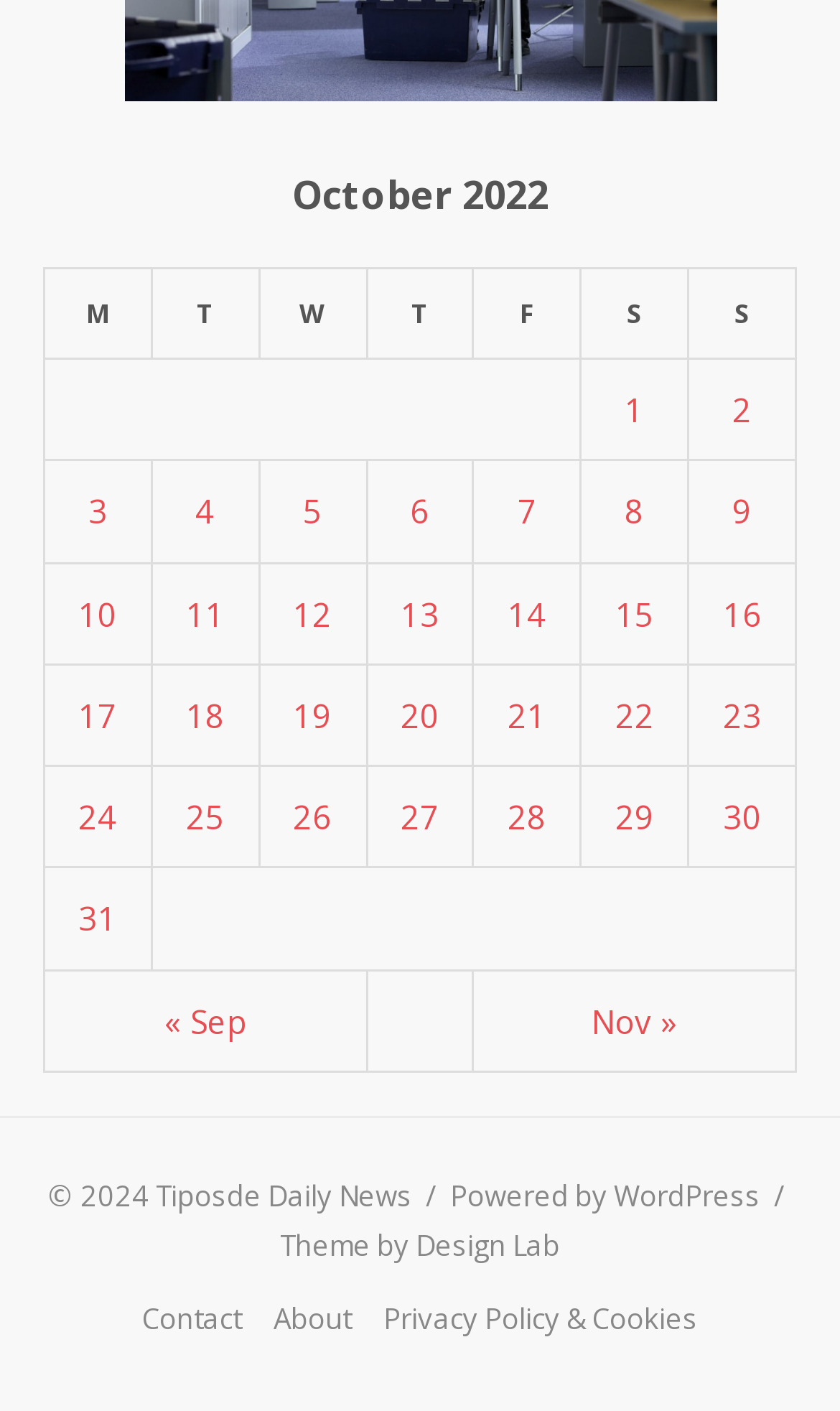Using the element description Web Stories in Hindi, predict the bounding box coordinates for the UI element. Provide the coordinates in (top-left x, top-left y, bottom-right x, bottom-right y) format with values ranging from 0 to 1.

None